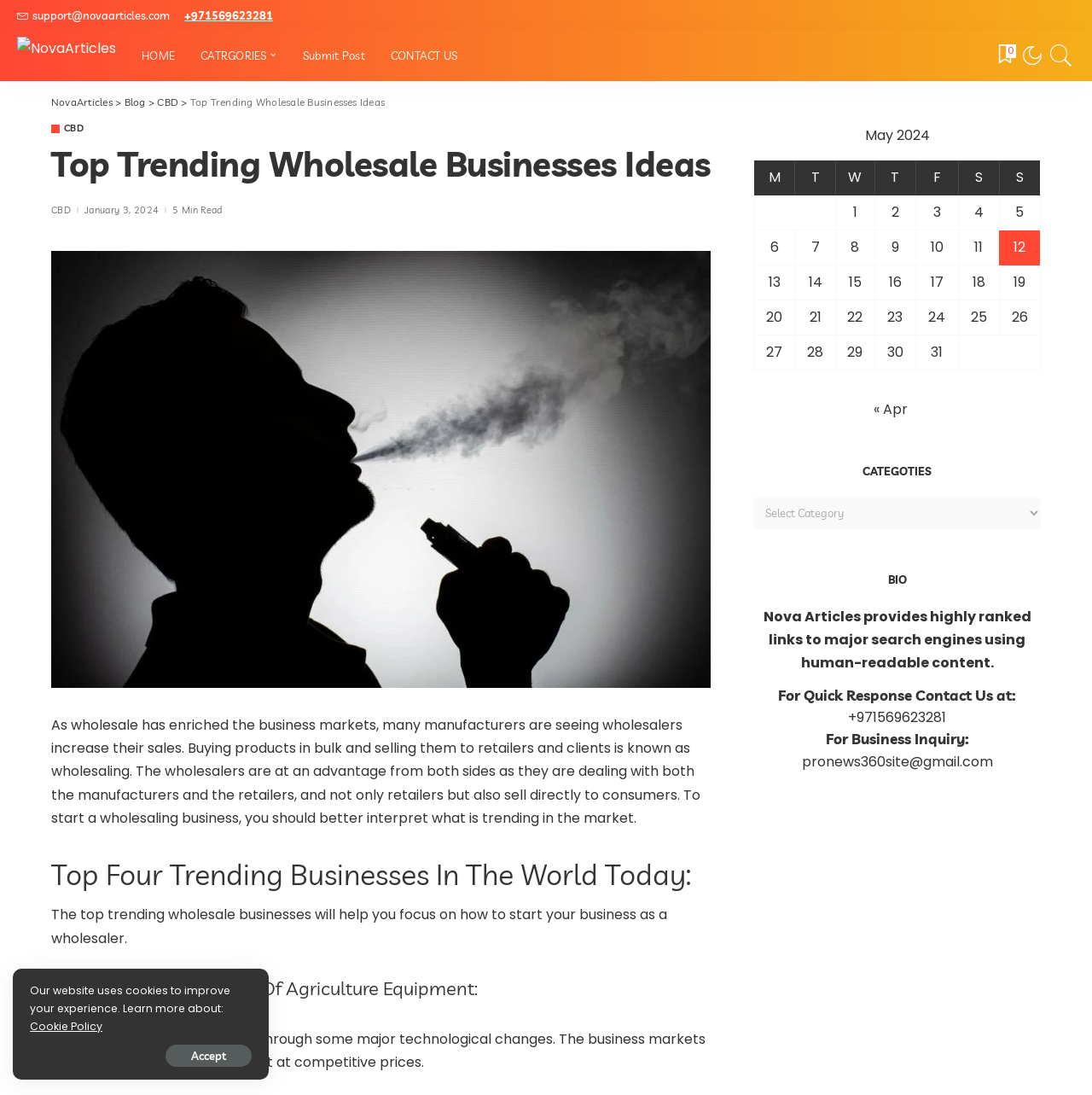Please mark the bounding box coordinates of the area that should be clicked to carry out the instruction: "View the table for May 2024".

[0.69, 0.113, 0.953, 0.338]